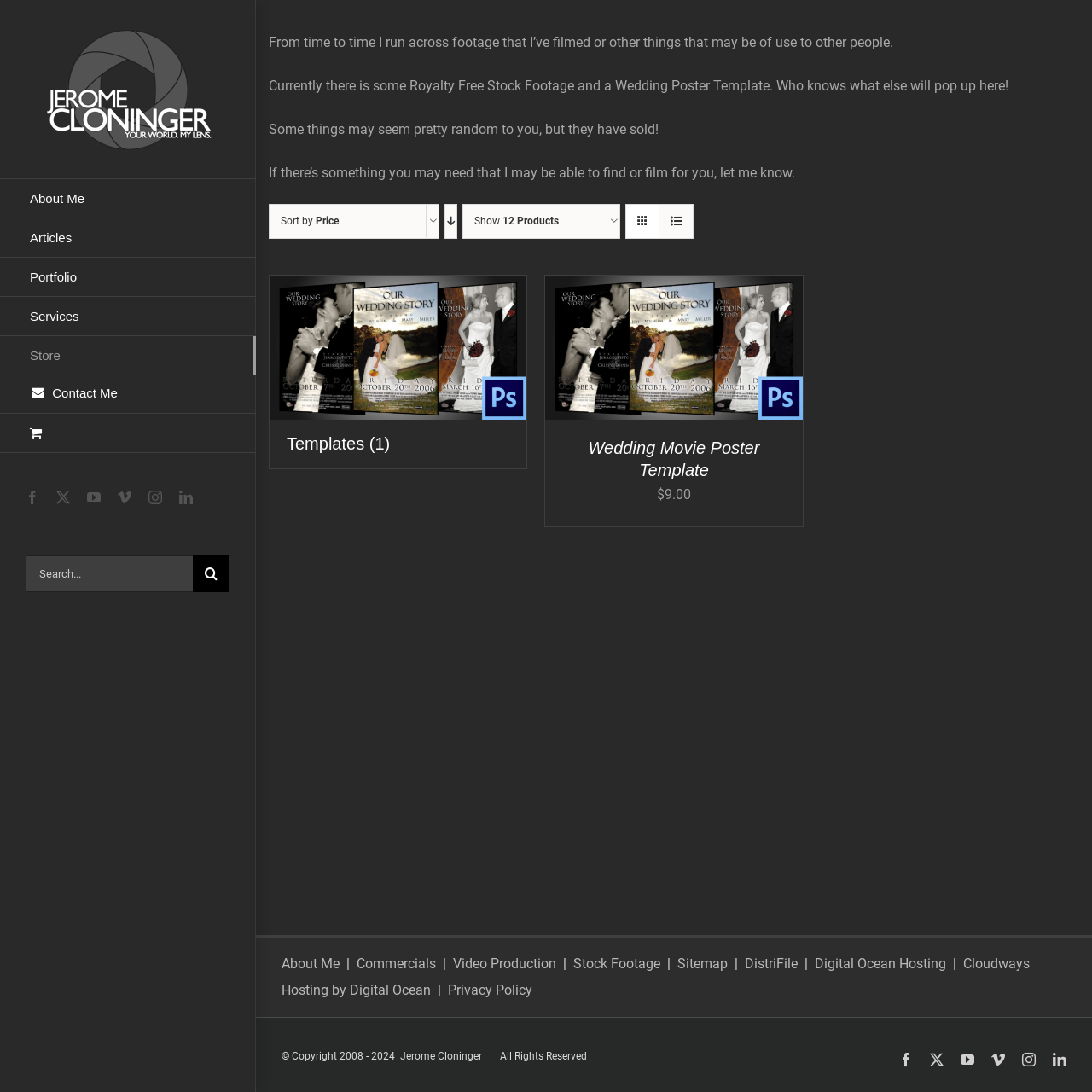Who is the owner of this website?
Give a detailed and exhaustive answer to the question.

I found the owner's name by looking at the copyright information at the bottom of the page, which says 'Copyright 2008 - 2024 Jerome Cloninger'.